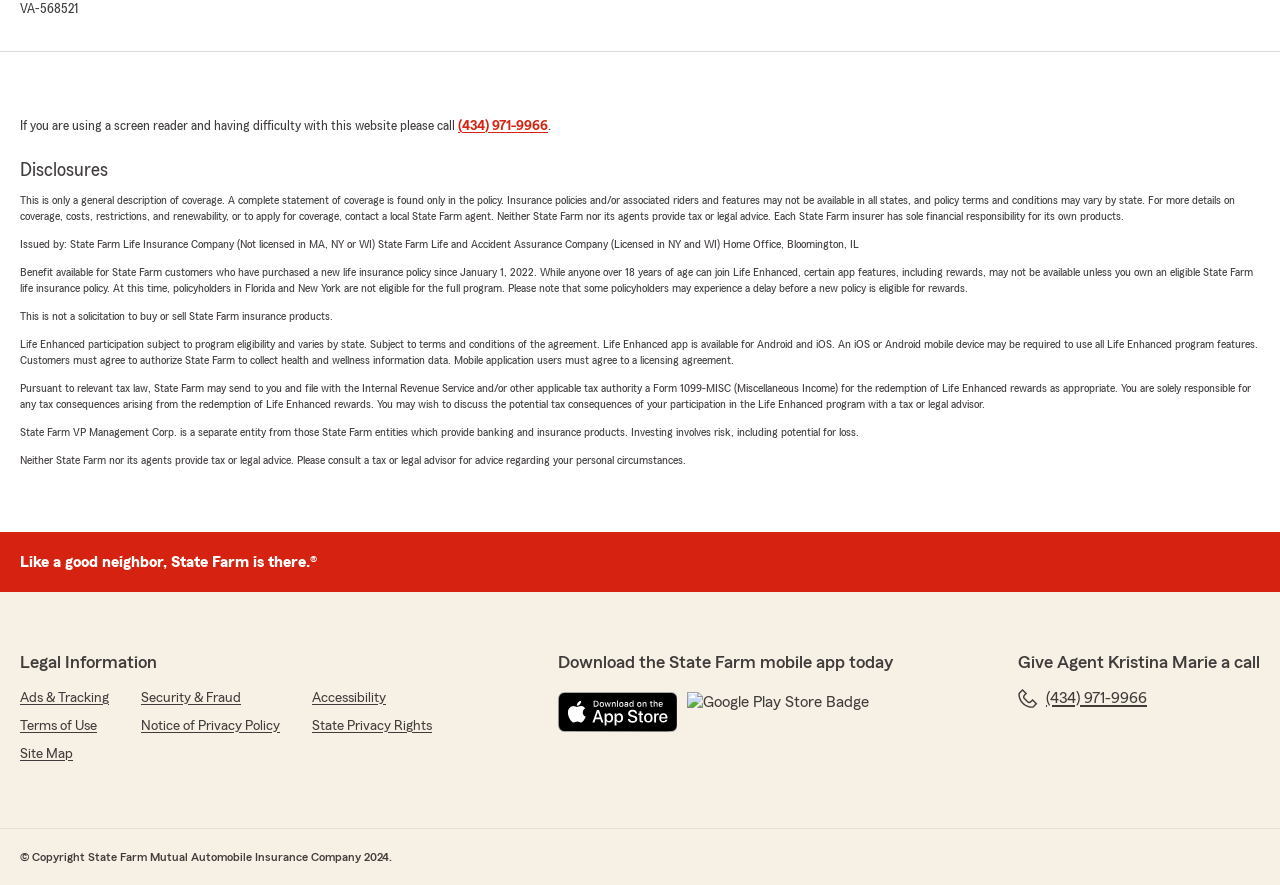Please find the bounding box coordinates for the clickable element needed to perform this instruction: "Call for screen reader help".

[0.358, 0.134, 0.428, 0.15]